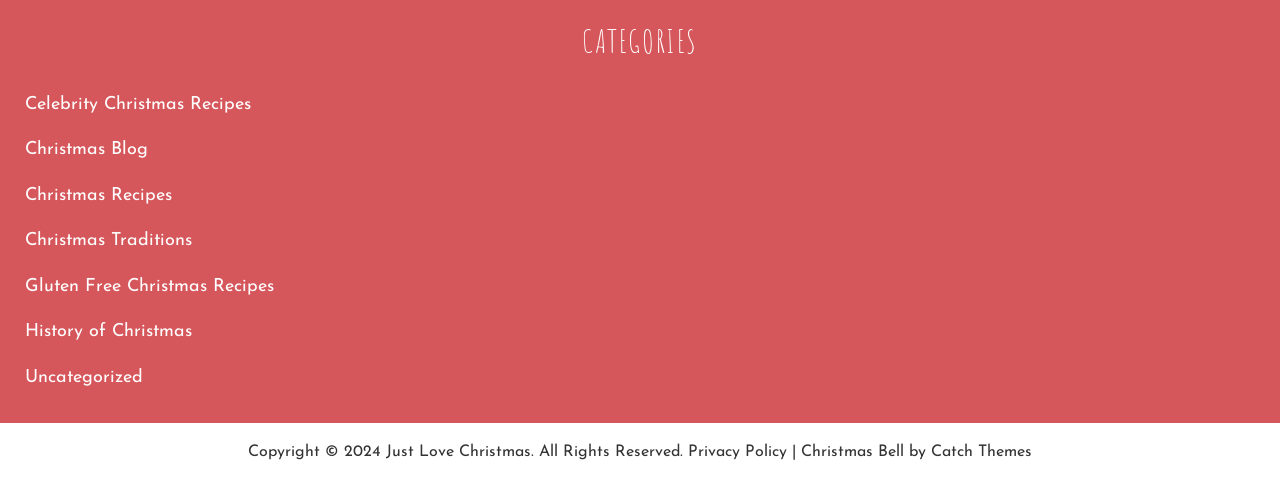Given the element description Christmas Recipes, predict the bounding box coordinates for the UI element in the webpage screenshot. The format should be (top-left x, top-left y, bottom-right x, bottom-right y), and the values should be between 0 and 1.

[0.02, 0.374, 0.134, 0.439]